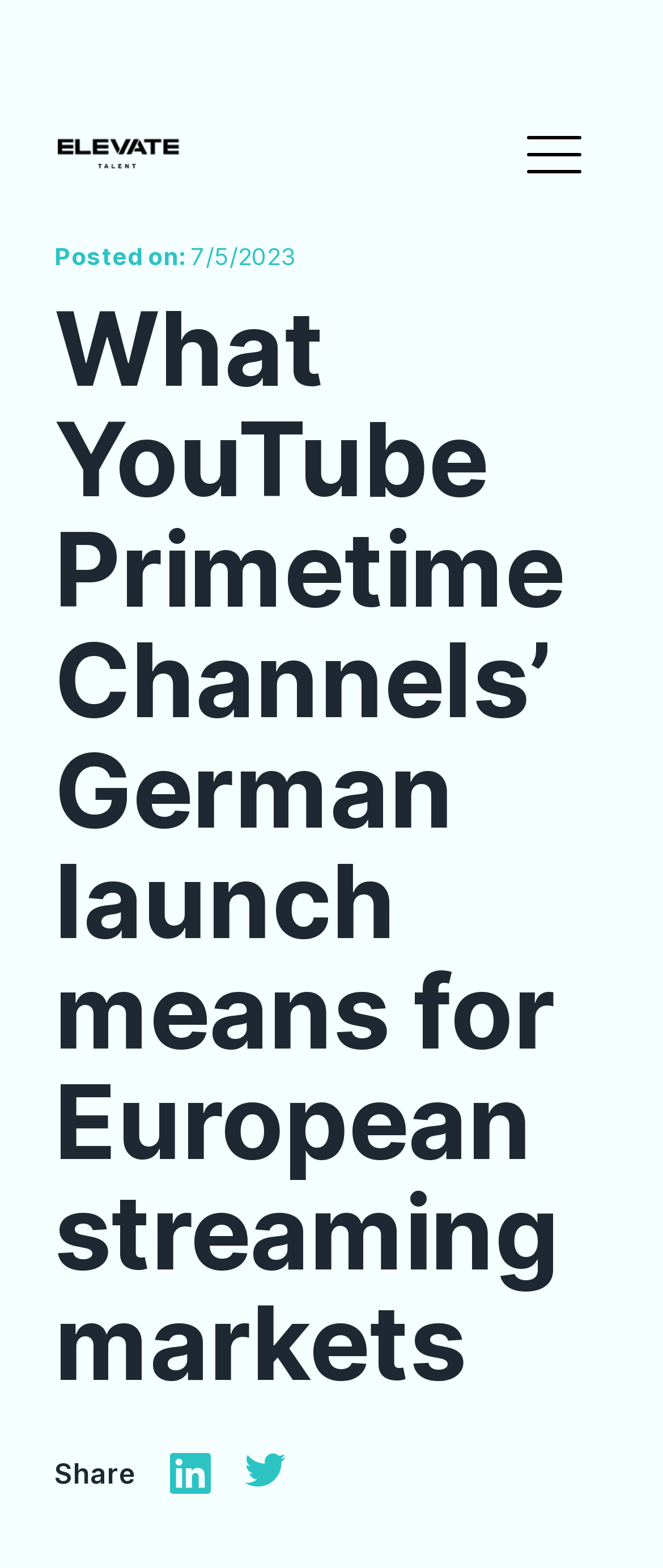What is the date of the post?
Using the image provided, answer with just one word or phrase.

7/5/2023